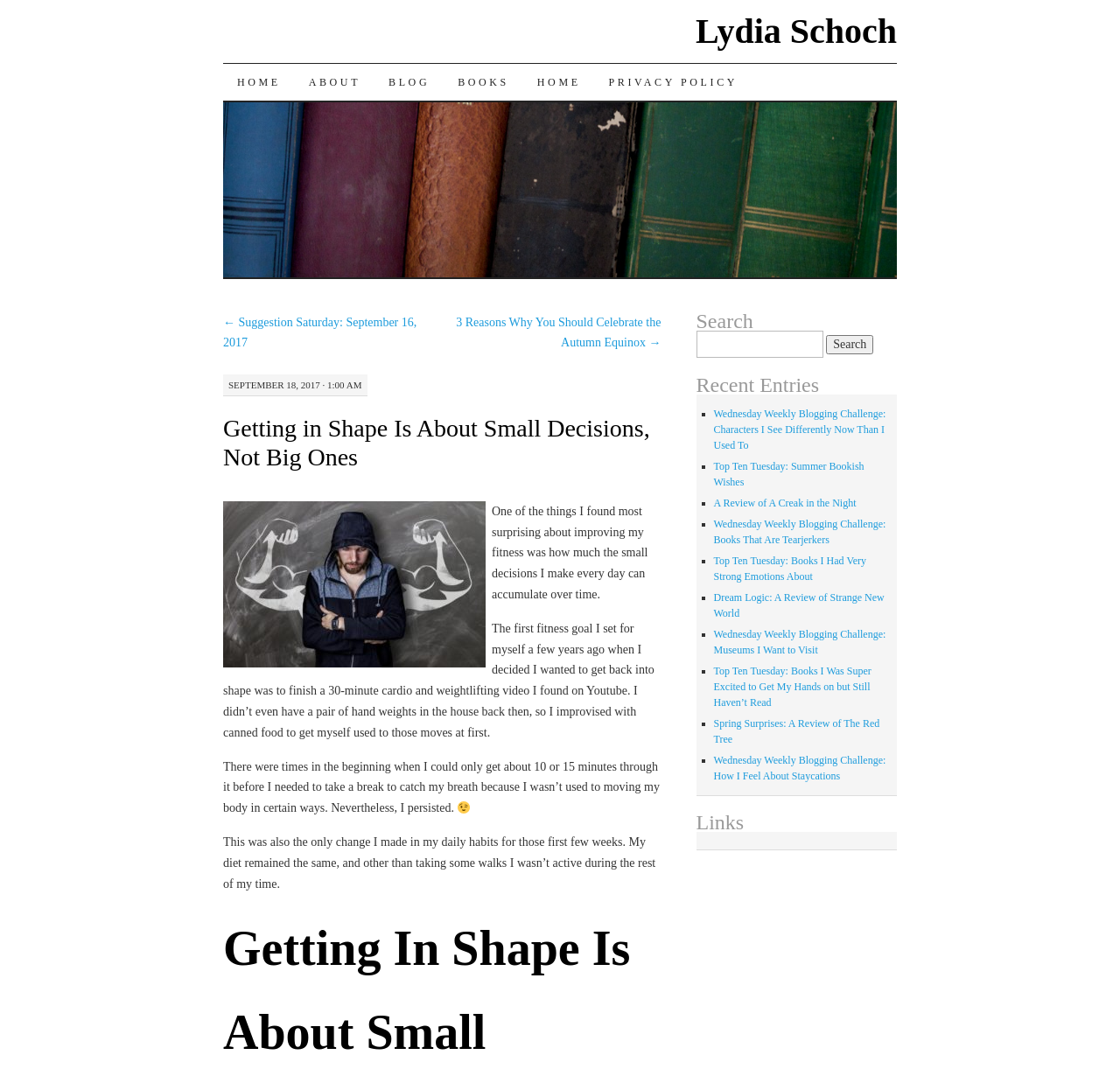Look at the image and write a detailed answer to the question: 
What is the tone of the blog post?

The tone of the blog post is inspirational, as it discusses the author's fitness journey and how small decisions can lead to significant changes. The use of phrases such as 'I persisted' and the presence of a smiling emoji 😉 suggest a motivational and encouraging tone.